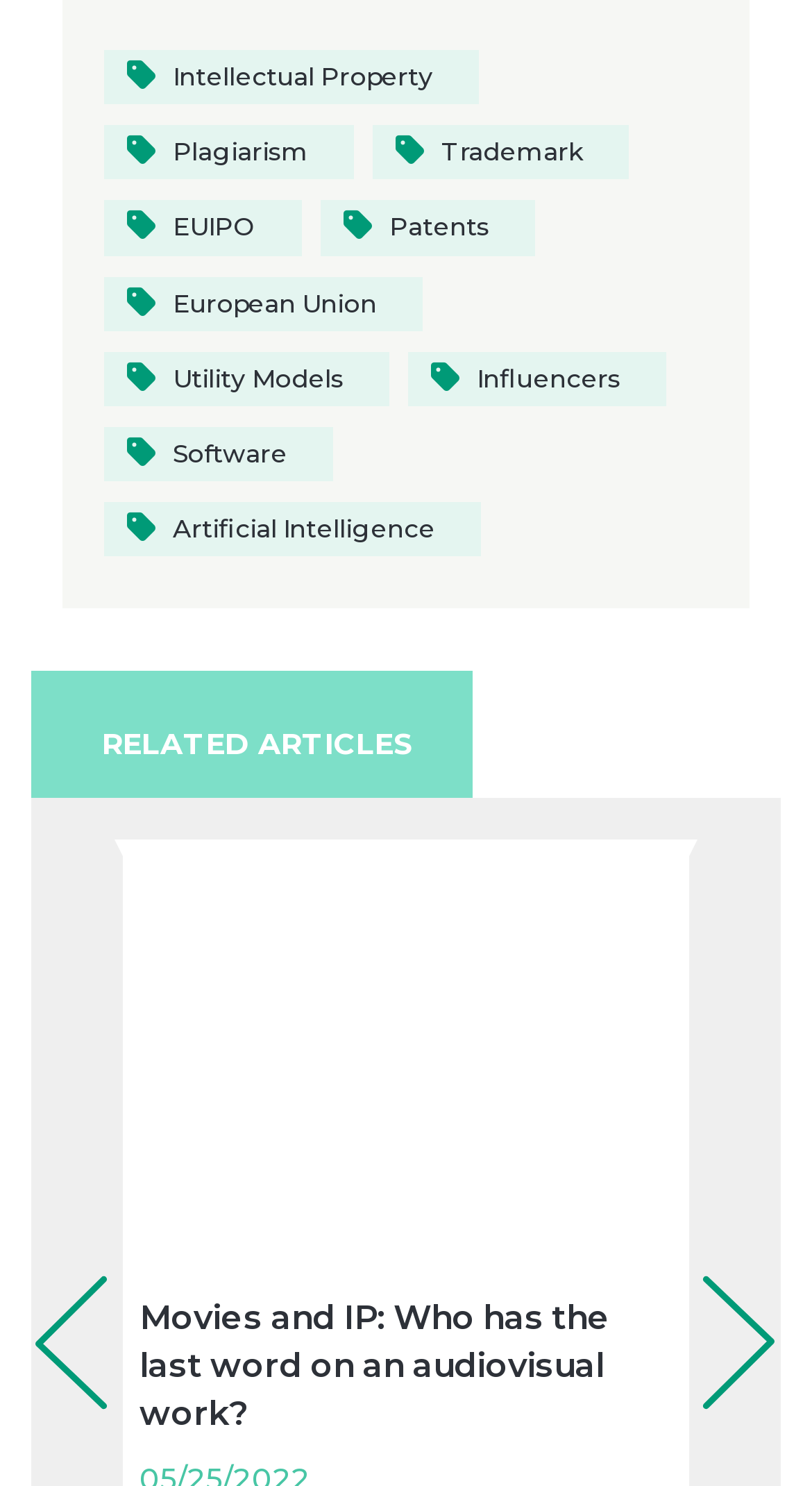Extract the bounding box coordinates for the UI element described as: "patents".

[0.395, 0.135, 0.659, 0.172]